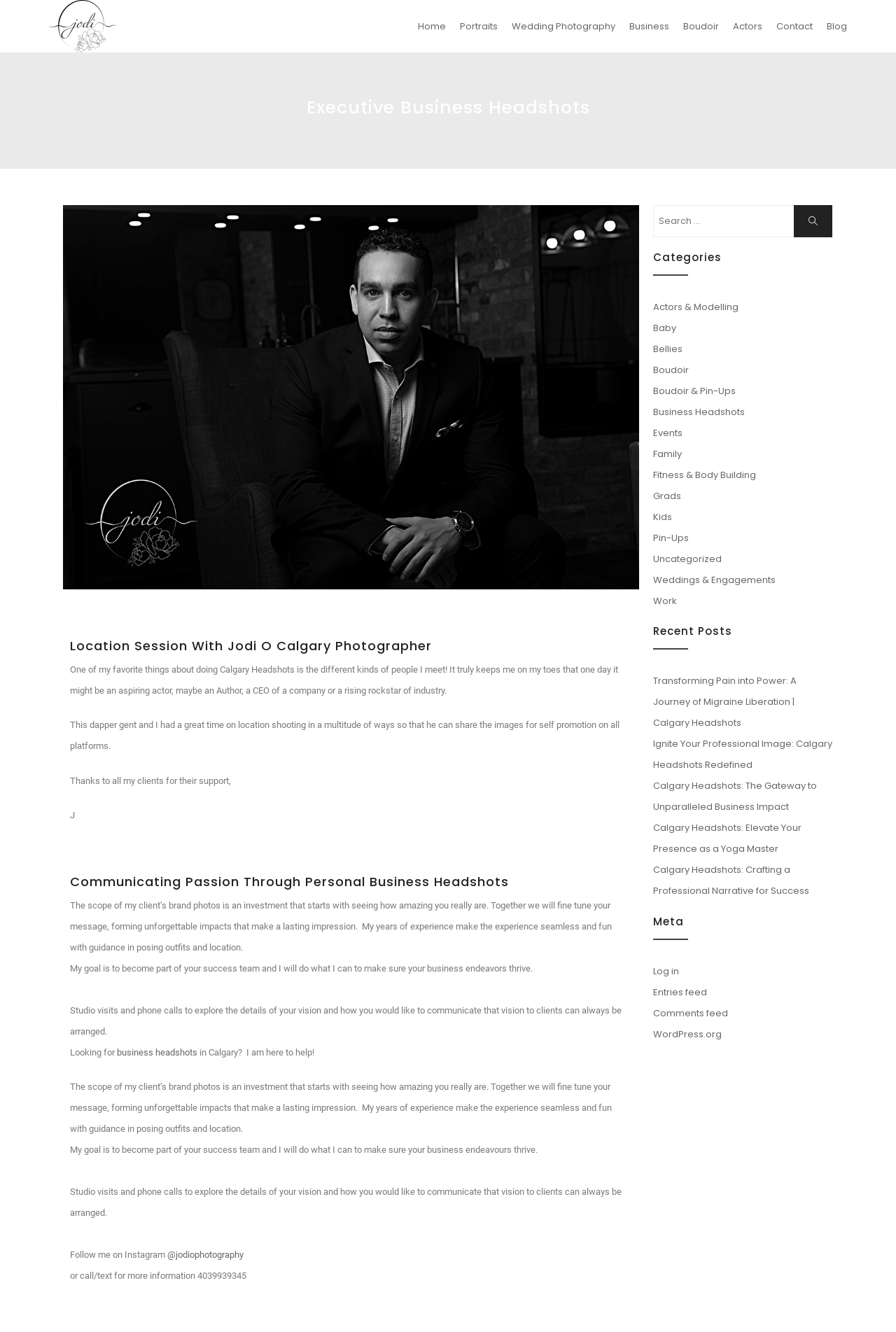Specify the bounding box coordinates of the element's region that should be clicked to achieve the following instruction: "Click the 'Contact' link". The bounding box coordinates consist of four float numbers between 0 and 1, in the format [left, top, right, bottom].

None